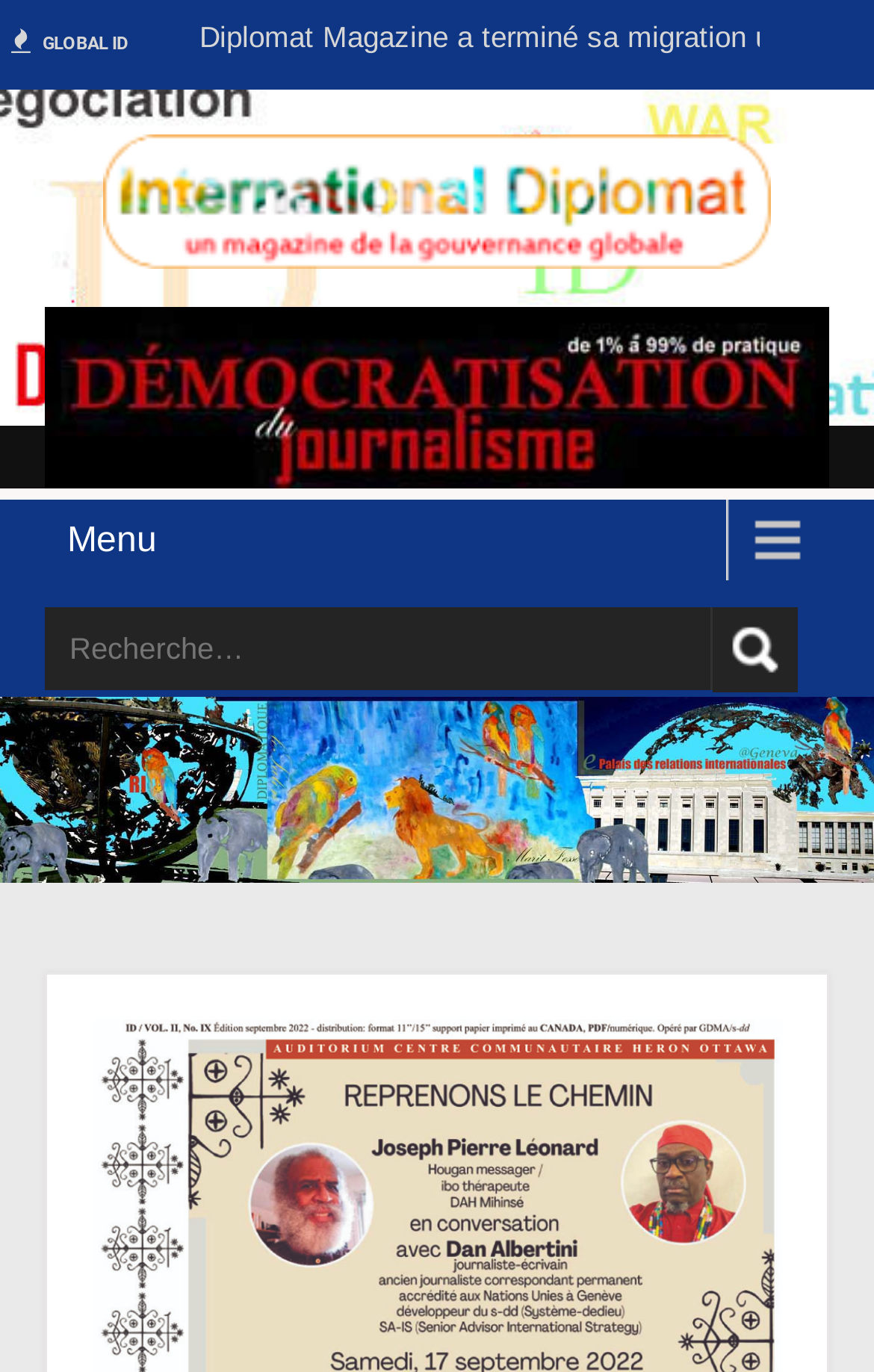Can you find the bounding box coordinates for the UI element given this description: "name="s" placeholder="Recherche…""? Provide the coordinates as four float numbers between 0 and 1: [left, top, right, bottom].

[0.051, 0.442, 0.814, 0.502]